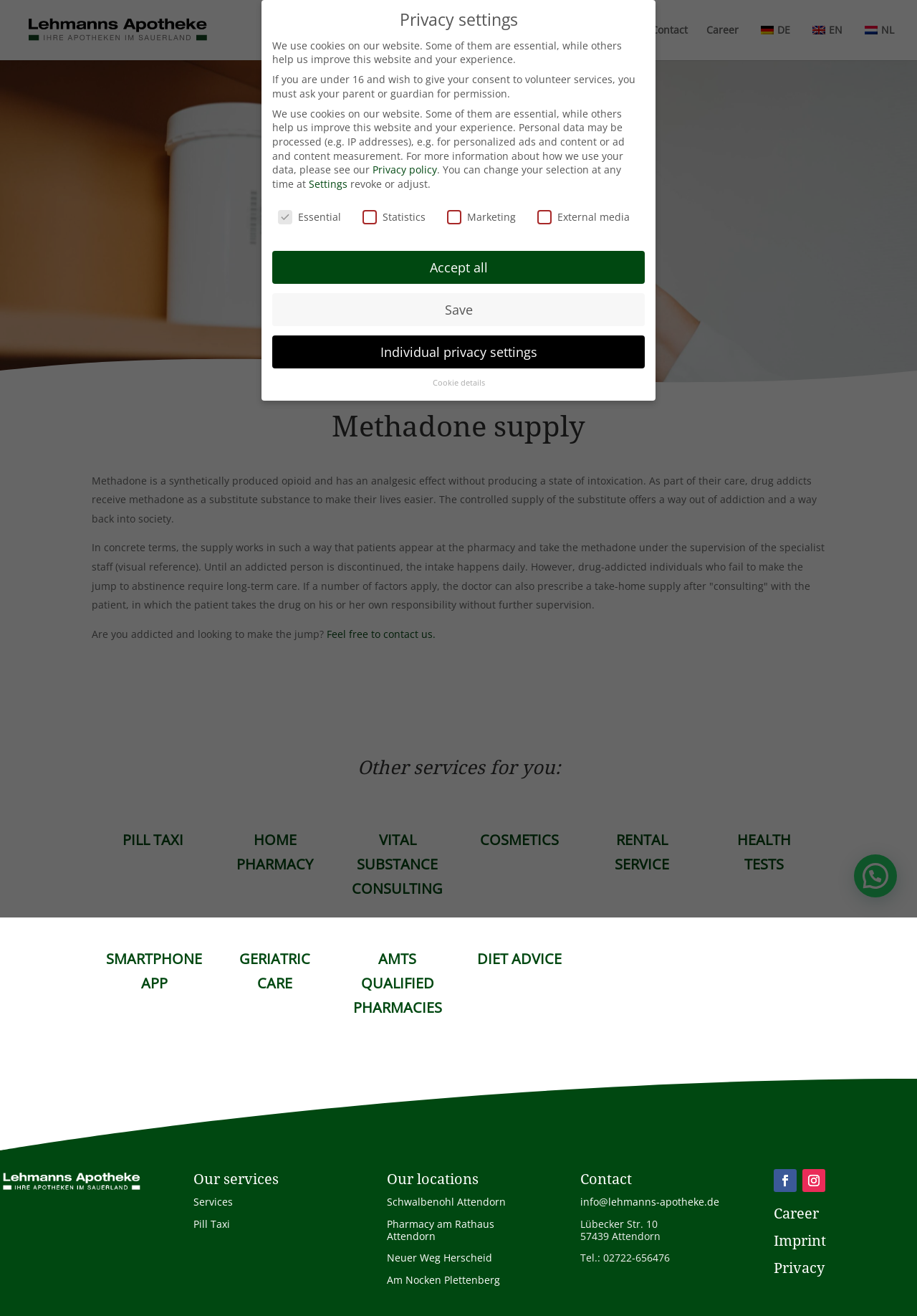Using the information shown in the image, answer the question with as much detail as possible: What other services are offered by the pharmacy?

The pharmacy offers various services, including Pill Taxi, Home Pharmacy, Vital Substance Consulting, Cosmetics, Rental Service, Health Tests, Smartphone App, Geriatric Care, and Diet Advice, which can be found in the 'Other services for you' section.